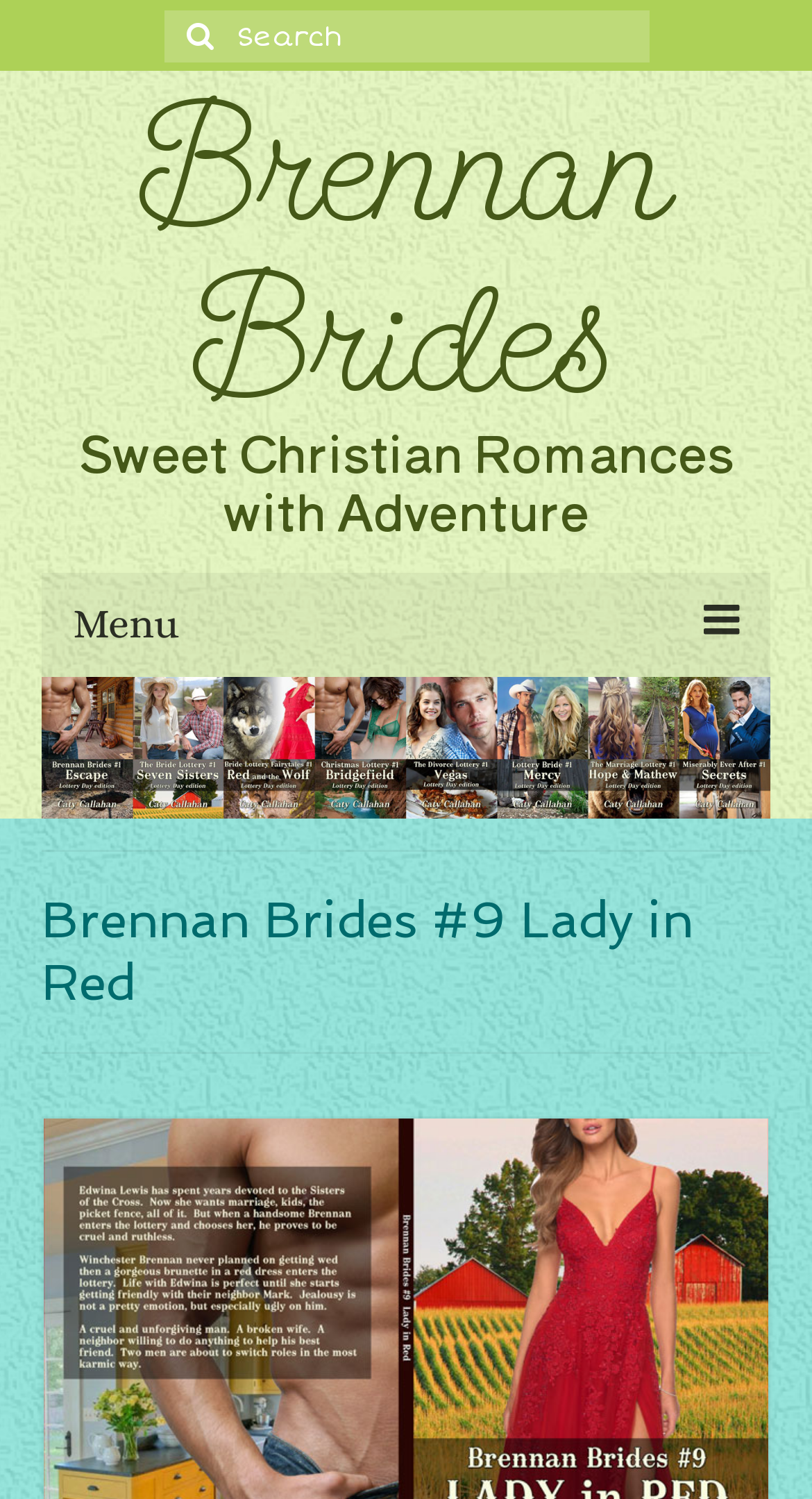Please mark the bounding box coordinates of the area that should be clicked to carry out the instruction: "Go to Home page".

[0.077, 0.465, 0.923, 0.522]